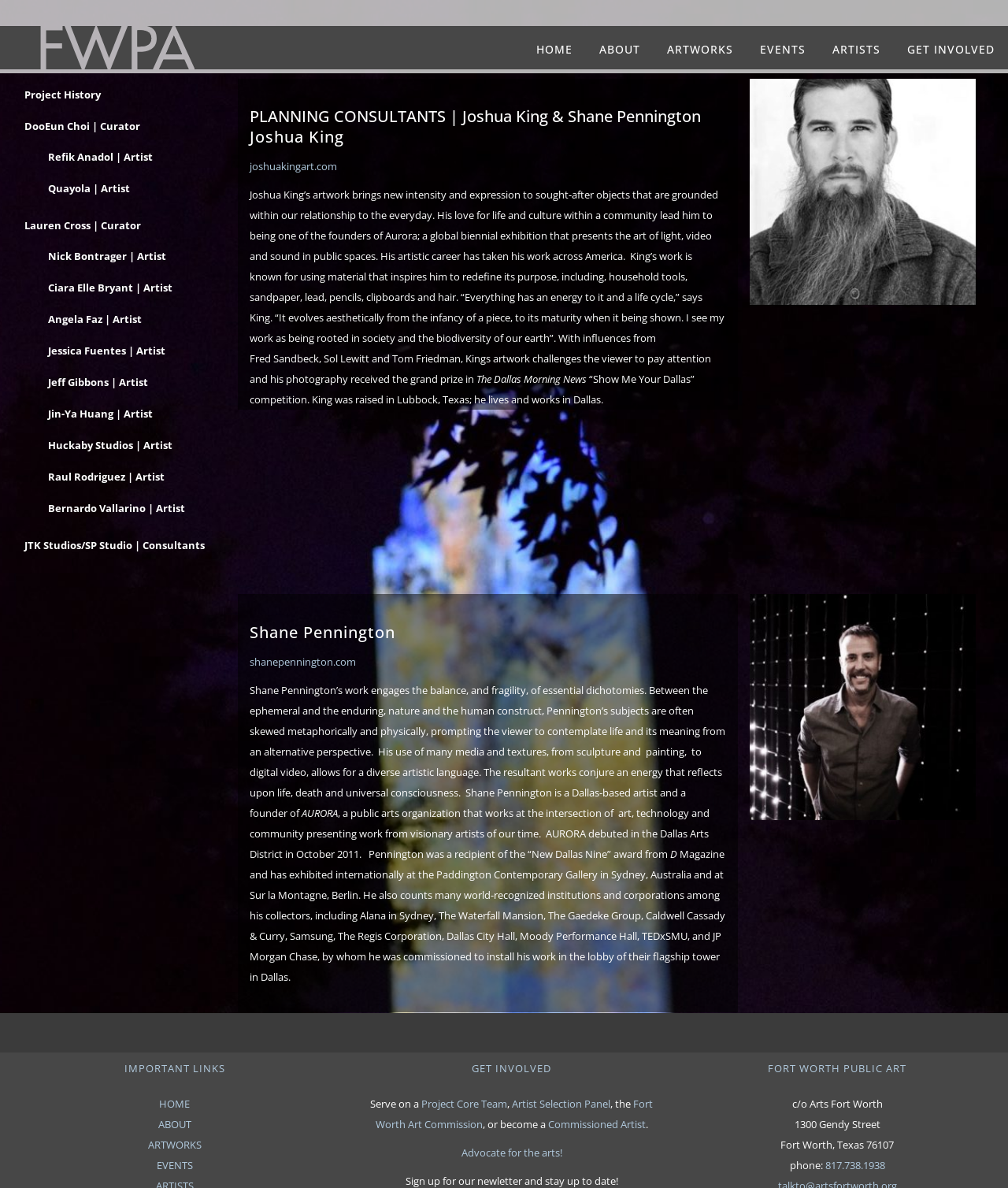Identify the bounding box coordinates of the clickable region necessary to fulfill the following instruction: "View Joshua King's artwork". The bounding box coordinates should be four float numbers between 0 and 1, i.e., [left, top, right, bottom].

[0.248, 0.106, 0.72, 0.124]